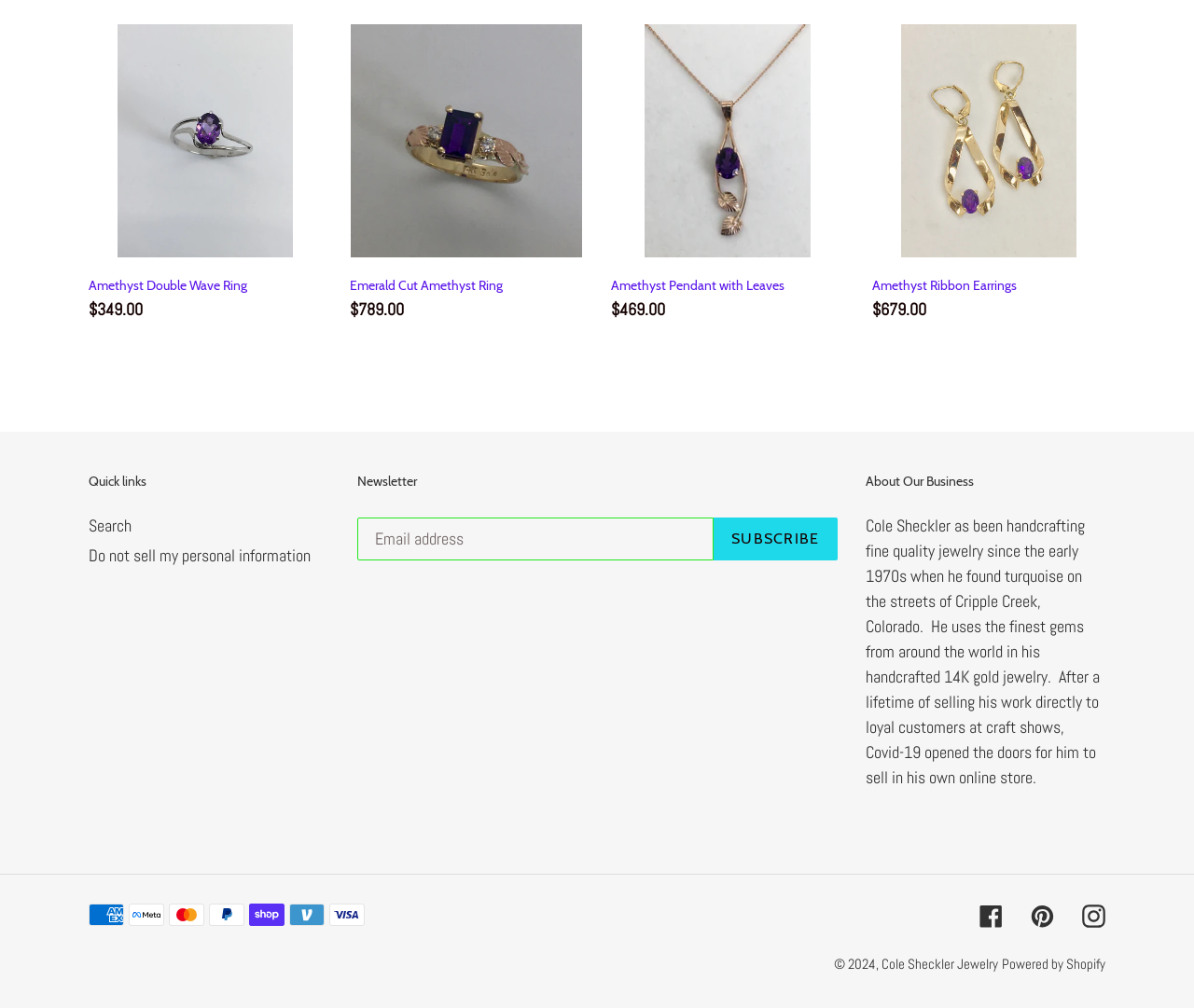What payment methods are accepted on this website?
Based on the visual, give a brief answer using one word or a short phrase.

Multiple